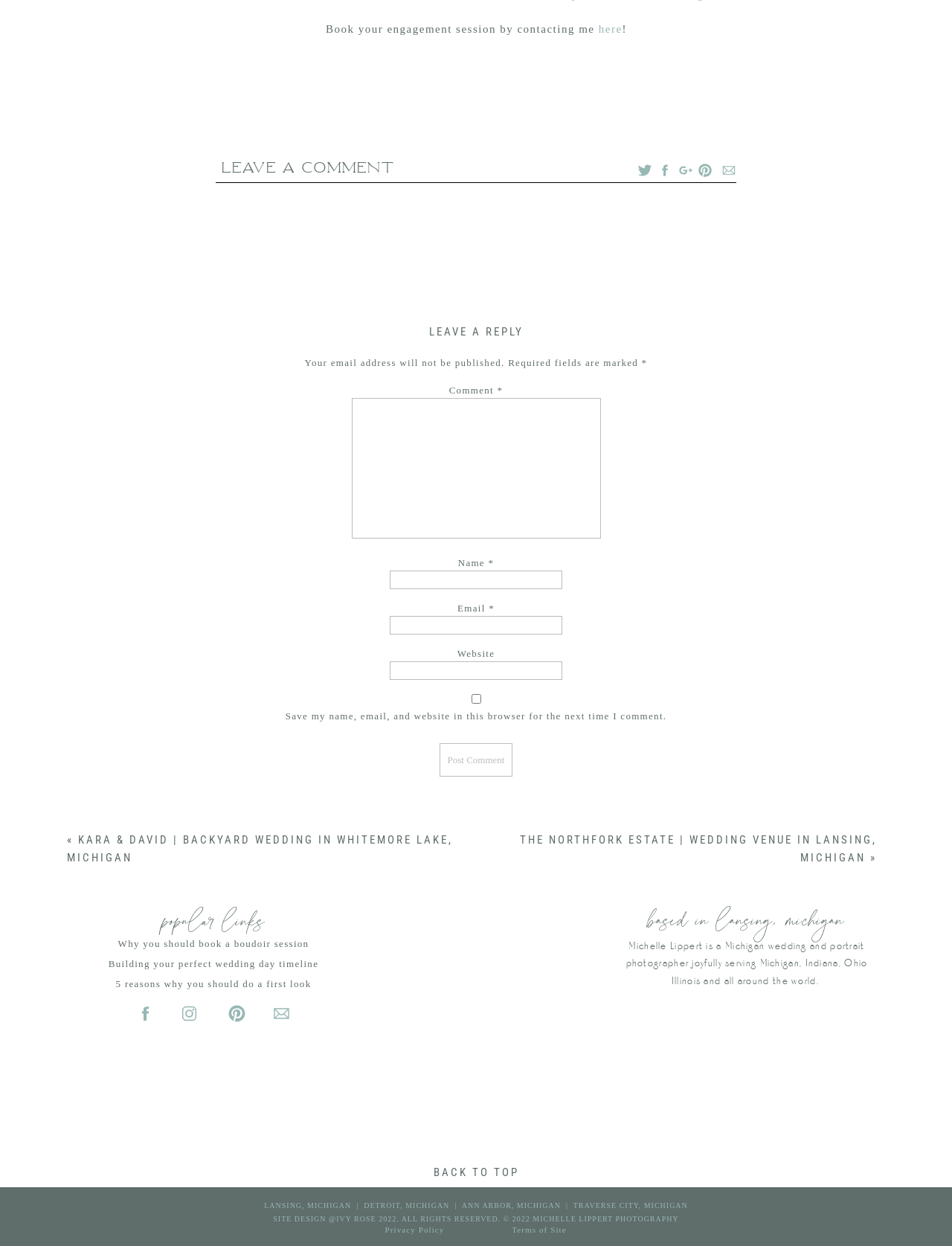What is the function of the 'Post Comment' button?
Answer with a single word or phrase by referring to the visual content.

To submit a comment